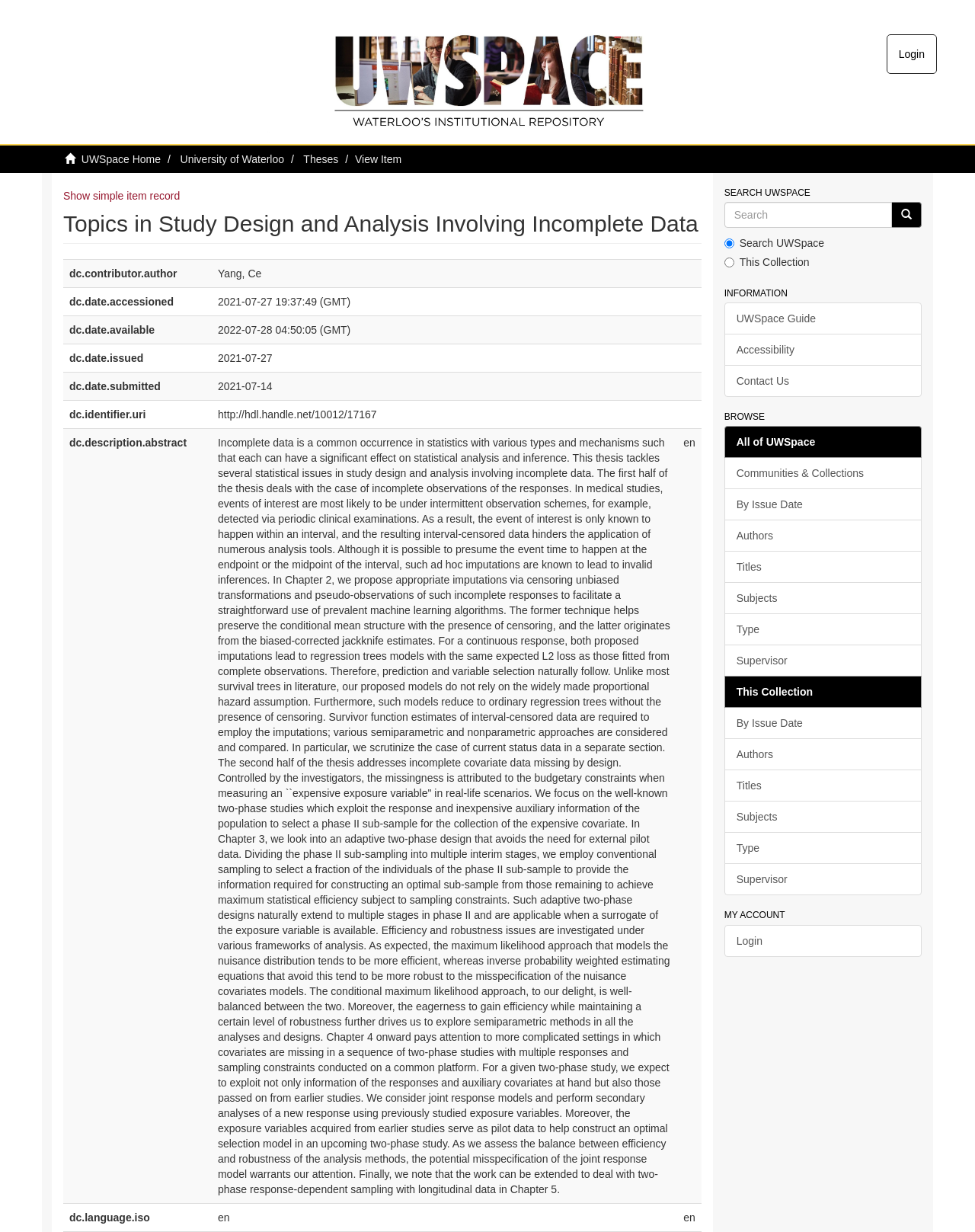Use a single word or phrase to answer the following:
What is the language of the thesis?

en